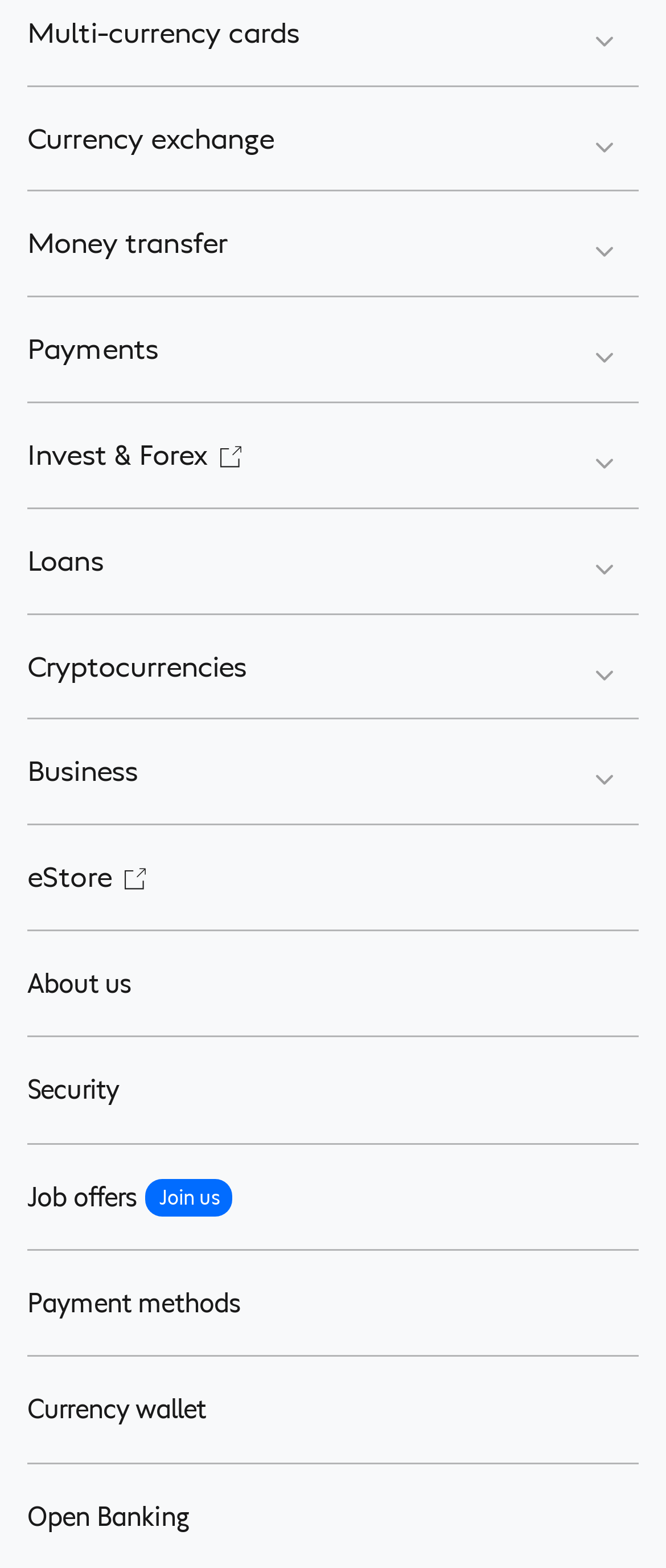Answer the question briefly using a single word or phrase: 
How many buttons are there on the webpage?

8